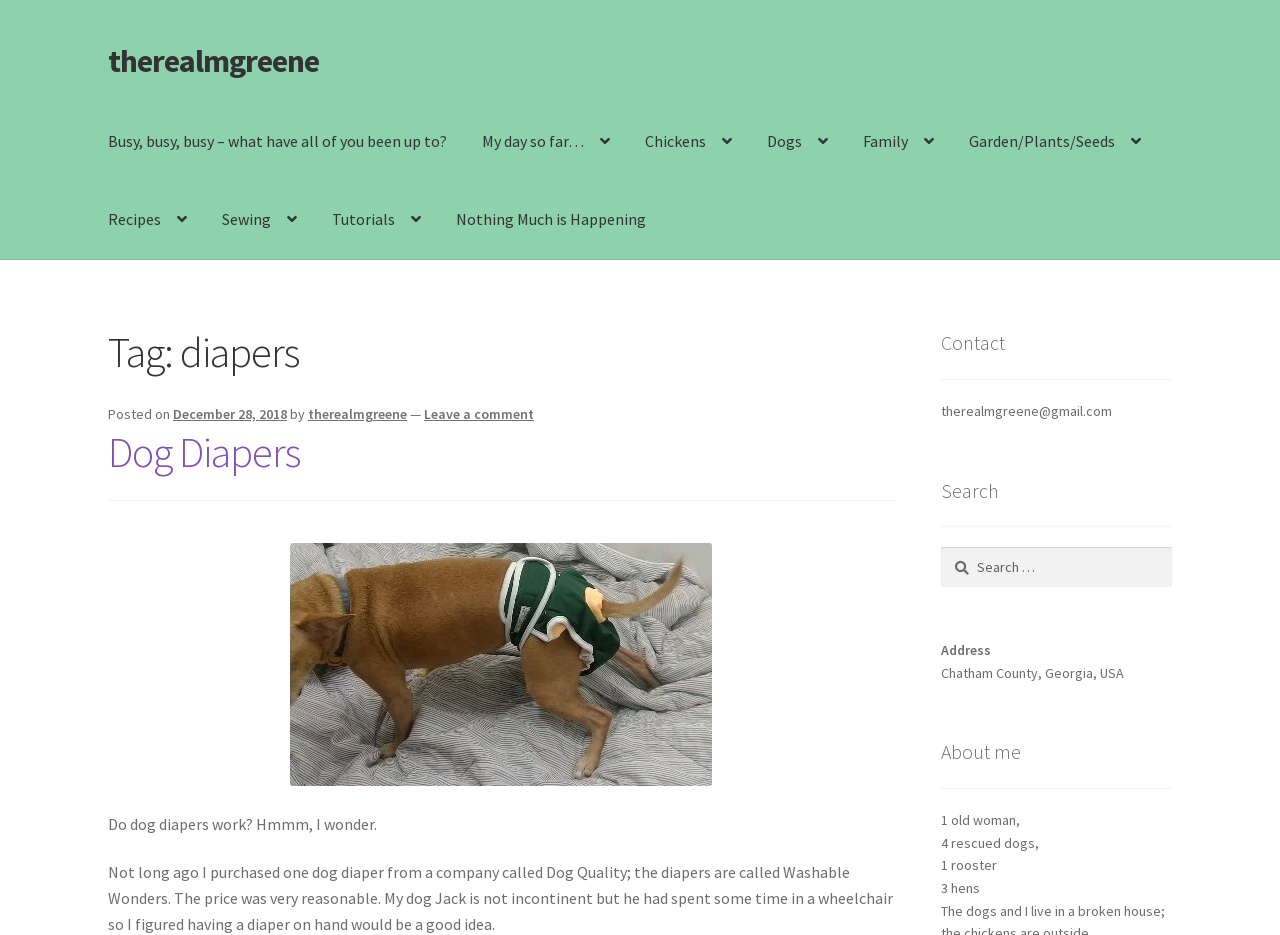Reply to the question below using a single word or brief phrase:
What is the purpose of the search box?

To search the website